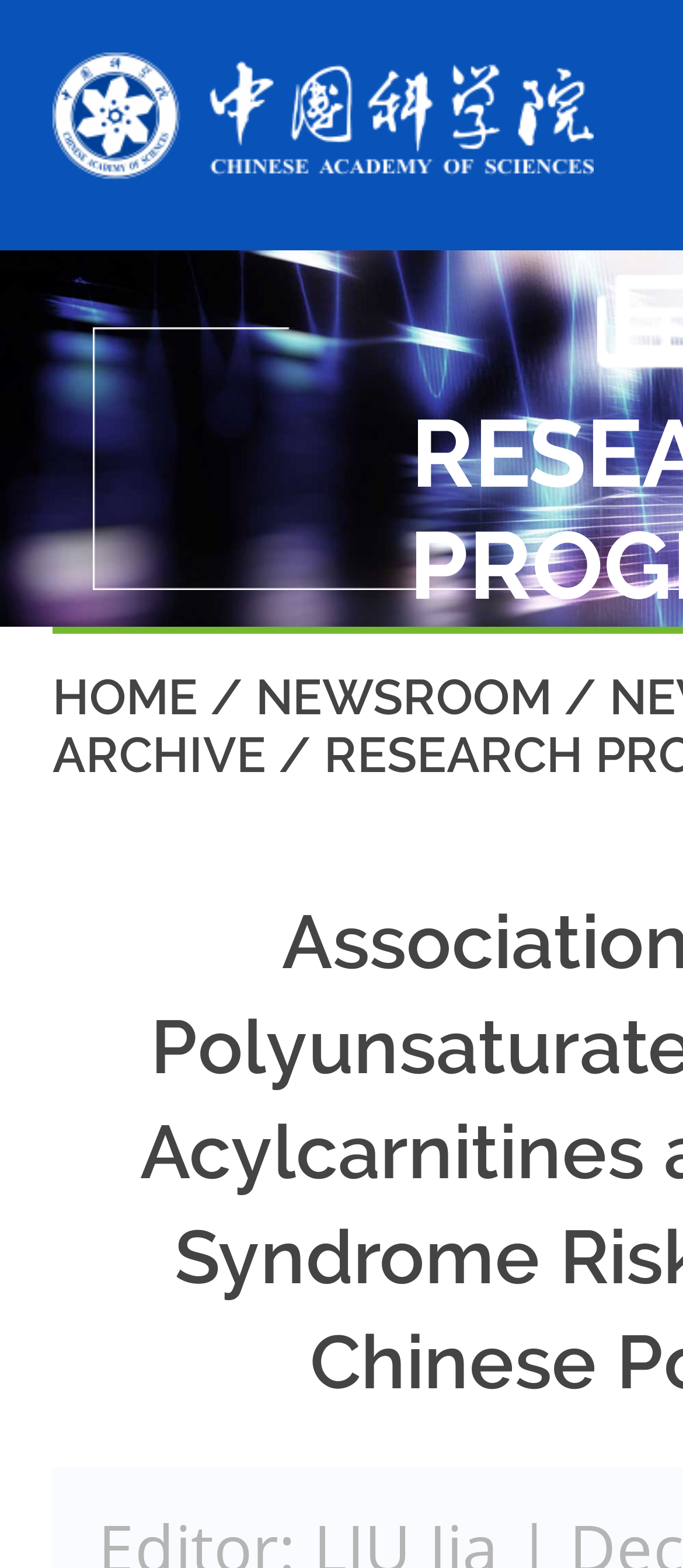Given the description "Home", determine the bounding box of the corresponding UI element.

[0.077, 0.426, 0.29, 0.463]